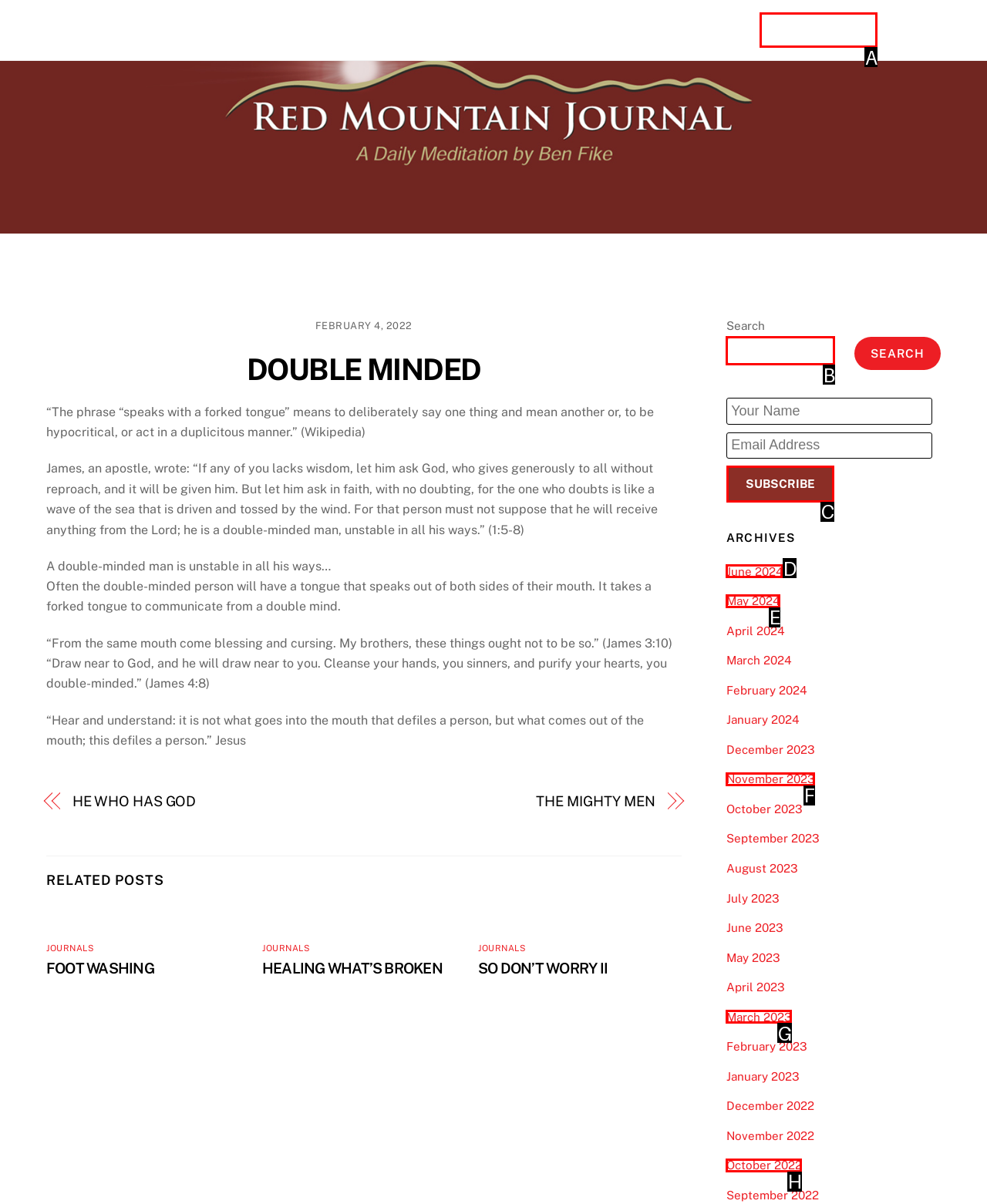Among the marked elements in the screenshot, which letter corresponds to the UI element needed for the task: Subscribe to the newsletter?

C